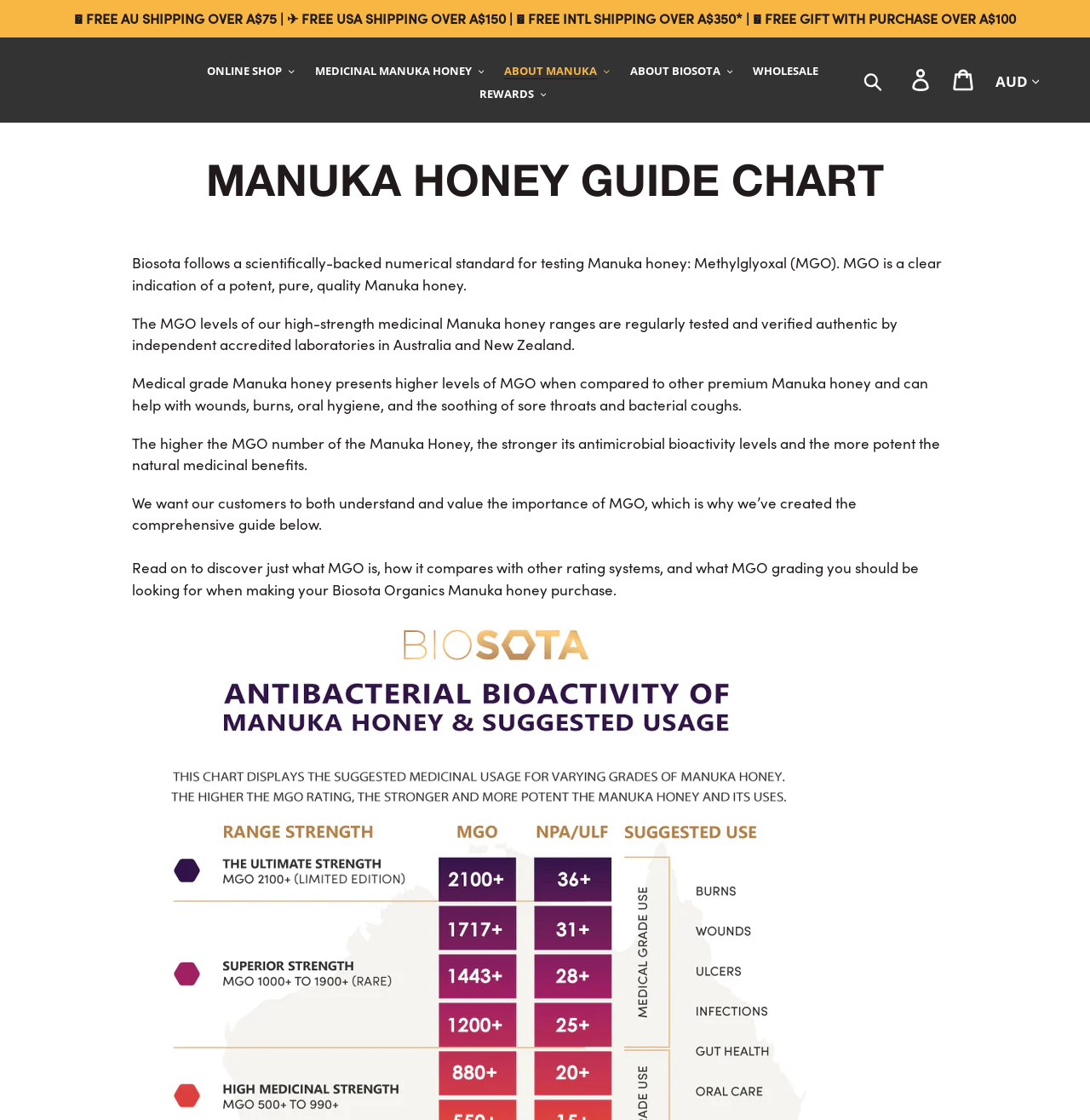Reply to the question with a single word or phrase:
Is there a search function on this webpage?

Yes